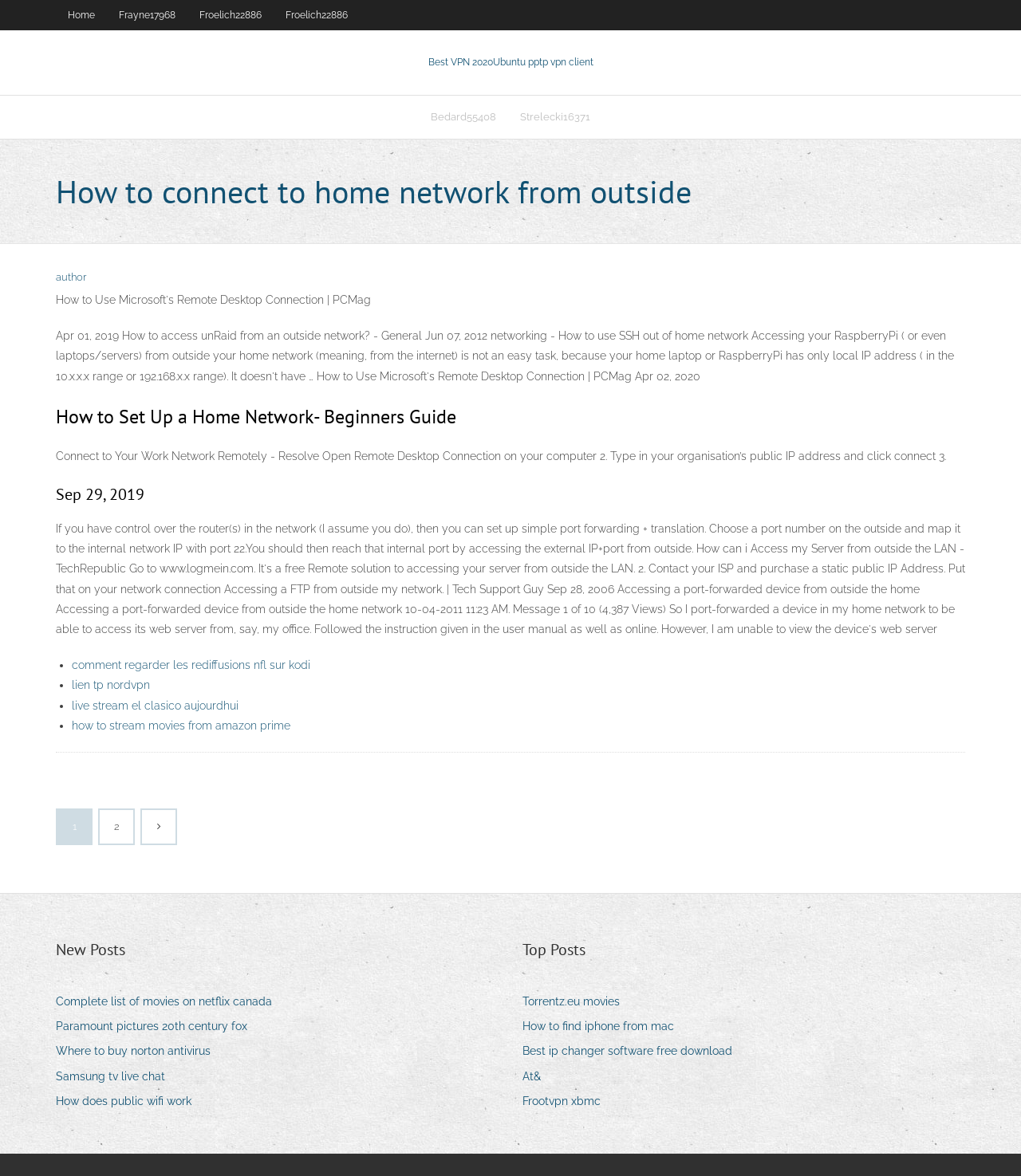Could you specify the bounding box coordinates for the clickable section to complete the following instruction: "Click on the 'New Posts' heading"?

[0.055, 0.797, 0.123, 0.818]